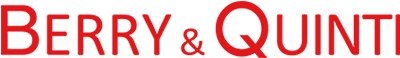Please use the details from the image to answer the following question comprehensively:
What type of properties does Berry & Quinti specialize in?

Berry & Quinti Monaco International Realty specializes in high-end residential and commercial real estate services, which implies that they focus on luxury properties in Monaco and Southern Europe.